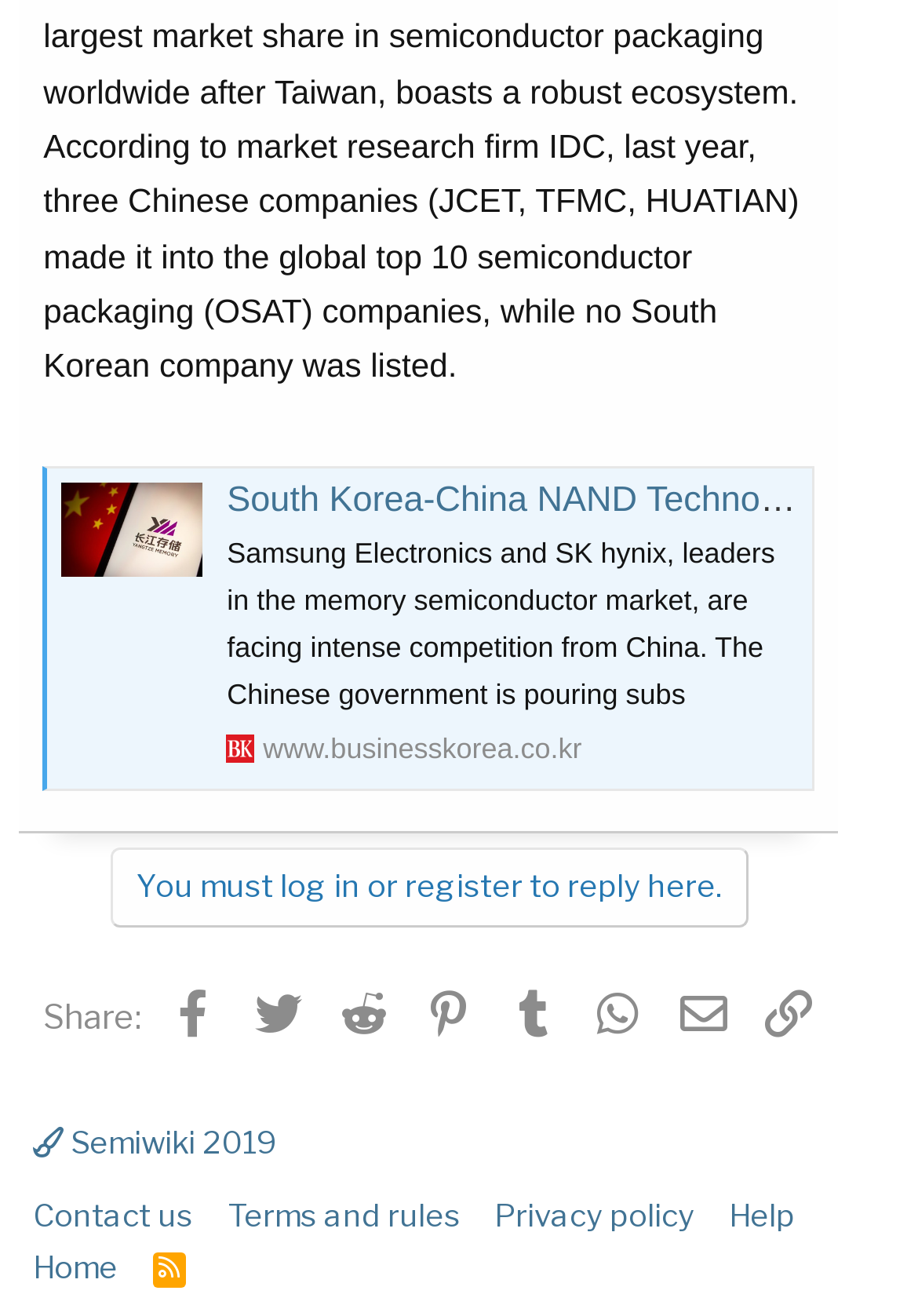Highlight the bounding box coordinates of the region I should click on to meet the following instruction: "learn about activation services".

None